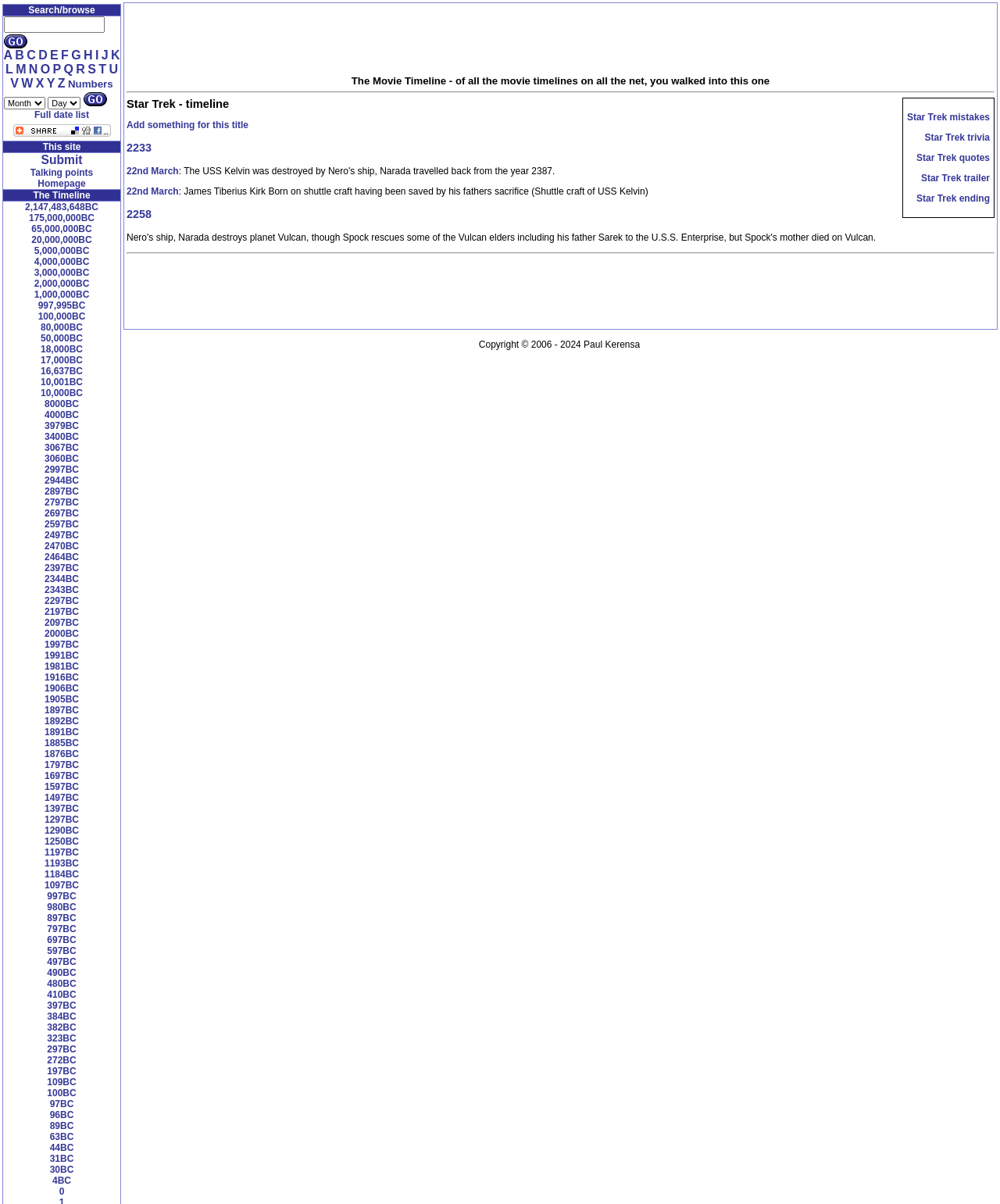Find the bounding box of the UI element described as follows: "Add something for this title".

[0.127, 0.099, 0.248, 0.108]